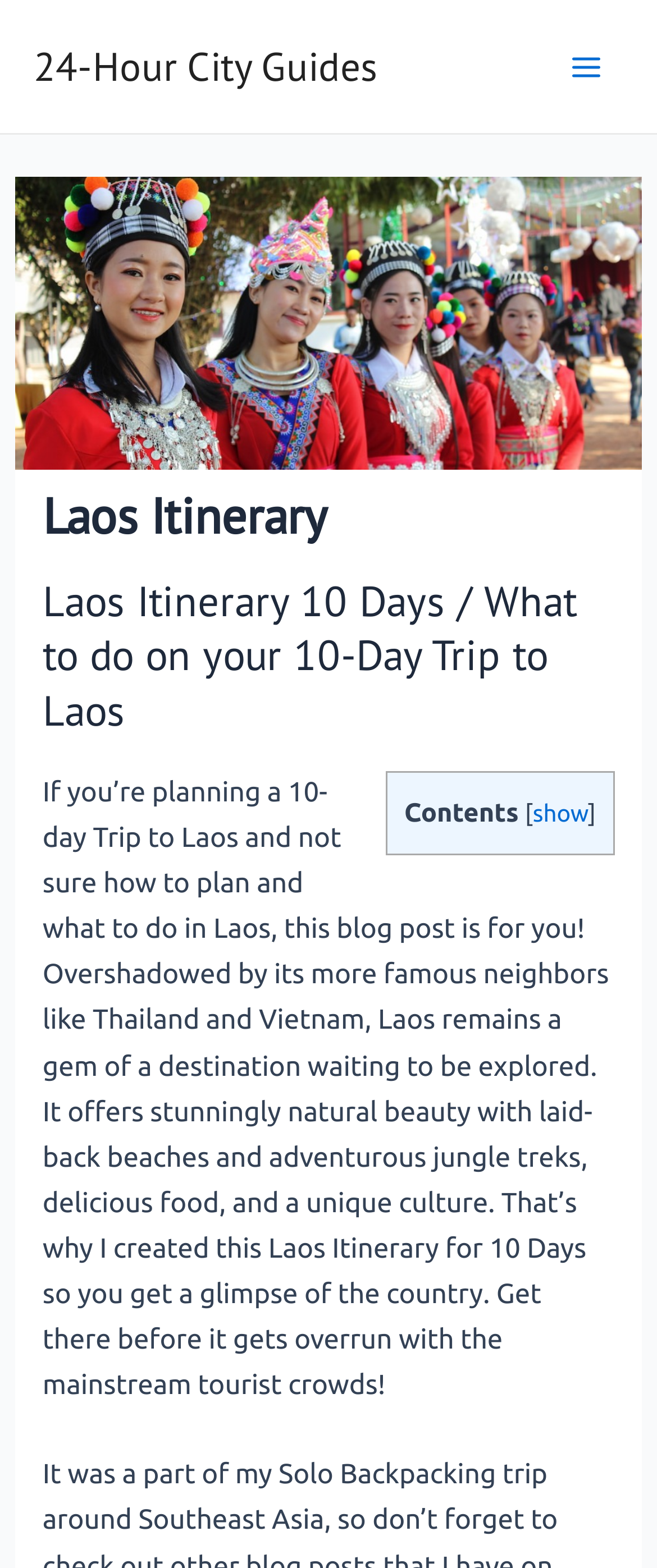What is the purpose of this blog post?
Can you offer a detailed and complete answer to this question?

The blog post is intended to help readers plan their 10-day trip to Laos, as stated in the introductory paragraph. The author aims to provide a guide for those who are unsure about what to do in Laos.